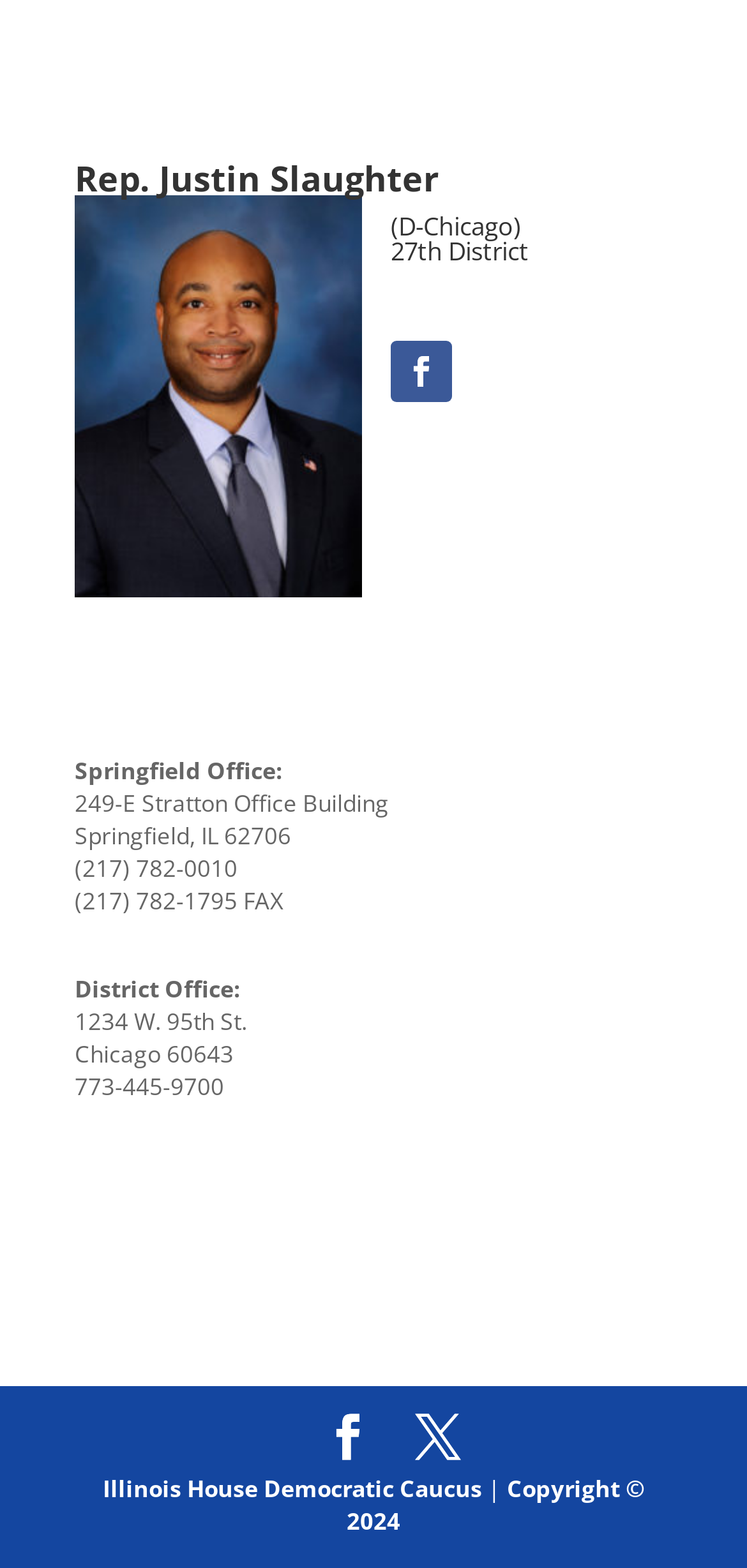What is the fax number of the Springfield office?
Look at the screenshot and provide an in-depth answer.

The fax number of the Springfield office can be found in the StaticText element that reads '(217) 782-1795 FAX', which is located below the phone number of the Springfield office.